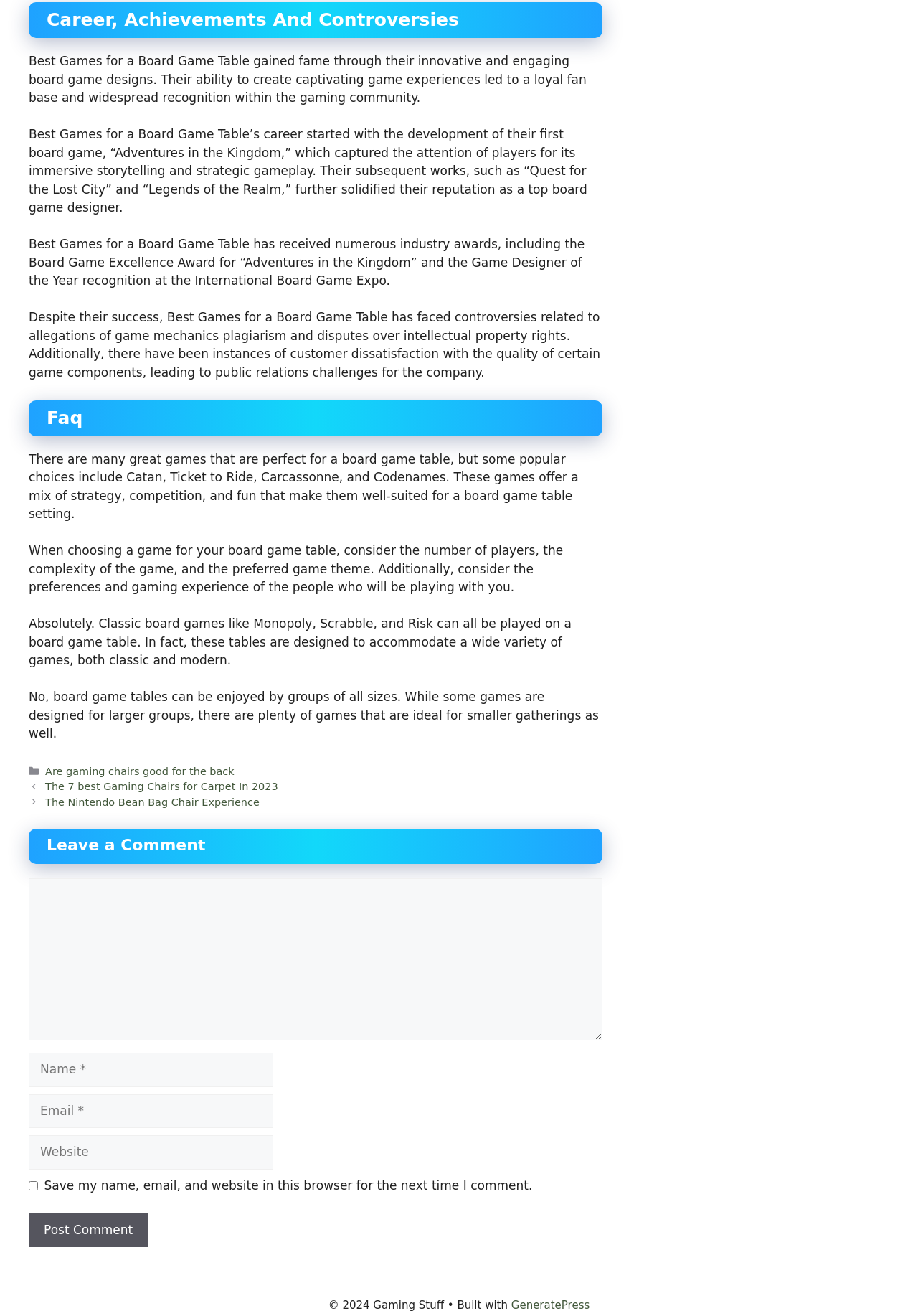Show the bounding box coordinates of the element that should be clicked to complete the task: "Click the 'Are gaming chairs good for the back' link".

[0.049, 0.582, 0.255, 0.59]